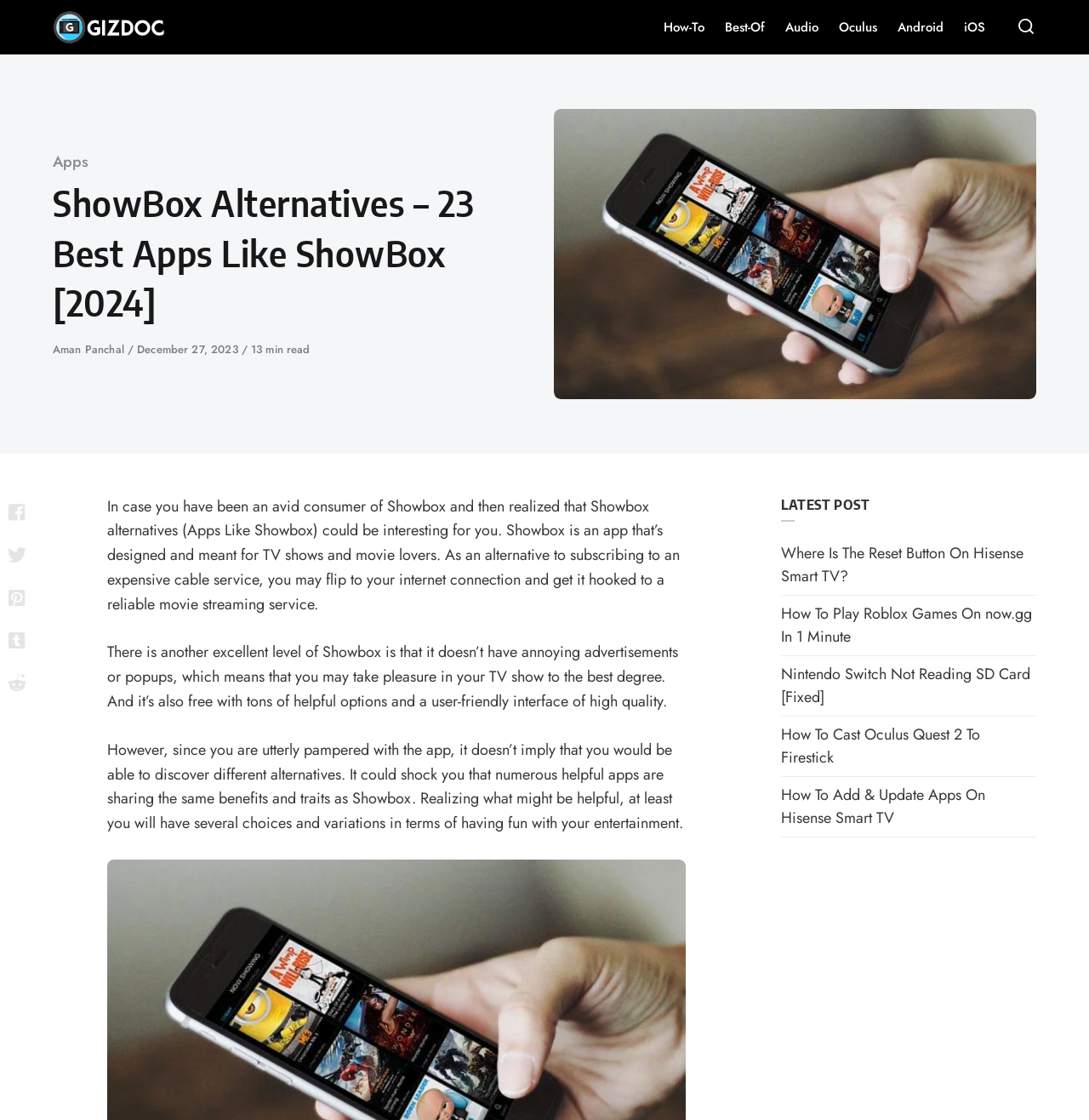Articulate a complete and detailed caption of the webpage elements.

This webpage is about ShowBox alternatives, providing a list of 23 best apps like ShowBox. At the top, there is a navigation menu with links to "Skip to content", "Gizdoc", "How-To", "Best-Of", "Audio", "Oculus", "Android", and "iOS". Below the navigation menu, there is a search button on the right side.

The main content area has a heading "ShowBox Alternatives – 23 Best Apps Like ShowBox [2024]" followed by information about the author, Aman Panchal, and the publication date, December 27, 2023. There is also a figure with an image related to ShowBox alternatives.

The main article is divided into three paragraphs. The first paragraph introduces ShowBox as an app designed for TV shows and movie lovers, offering an alternative to expensive cable services. The second paragraph highlights the benefits of ShowBox, including no annoying advertisements or popups, and a user-friendly interface. The third paragraph suggests that there are other helpful apps that share similar benefits and traits as ShowBox, providing users with more choices and variations for entertainment.

On the left side, there are social media sharing links for Facebook, Twitter, Pinterest, Tumblr, and Reddit. On the right side, there is a section titled "LATEST POST" with five links to recent articles, including "Where Is The Reset Button On Hisense Smart TV?", "How To Play Roblox Games On now.gg In 1 Minute", "Nintendo Switch Not Reading SD Card [Fixed]", "How To Cast Oculus Quest 2 To Firestick", and "How To Add & Update Apps On Hisense Smart TV".